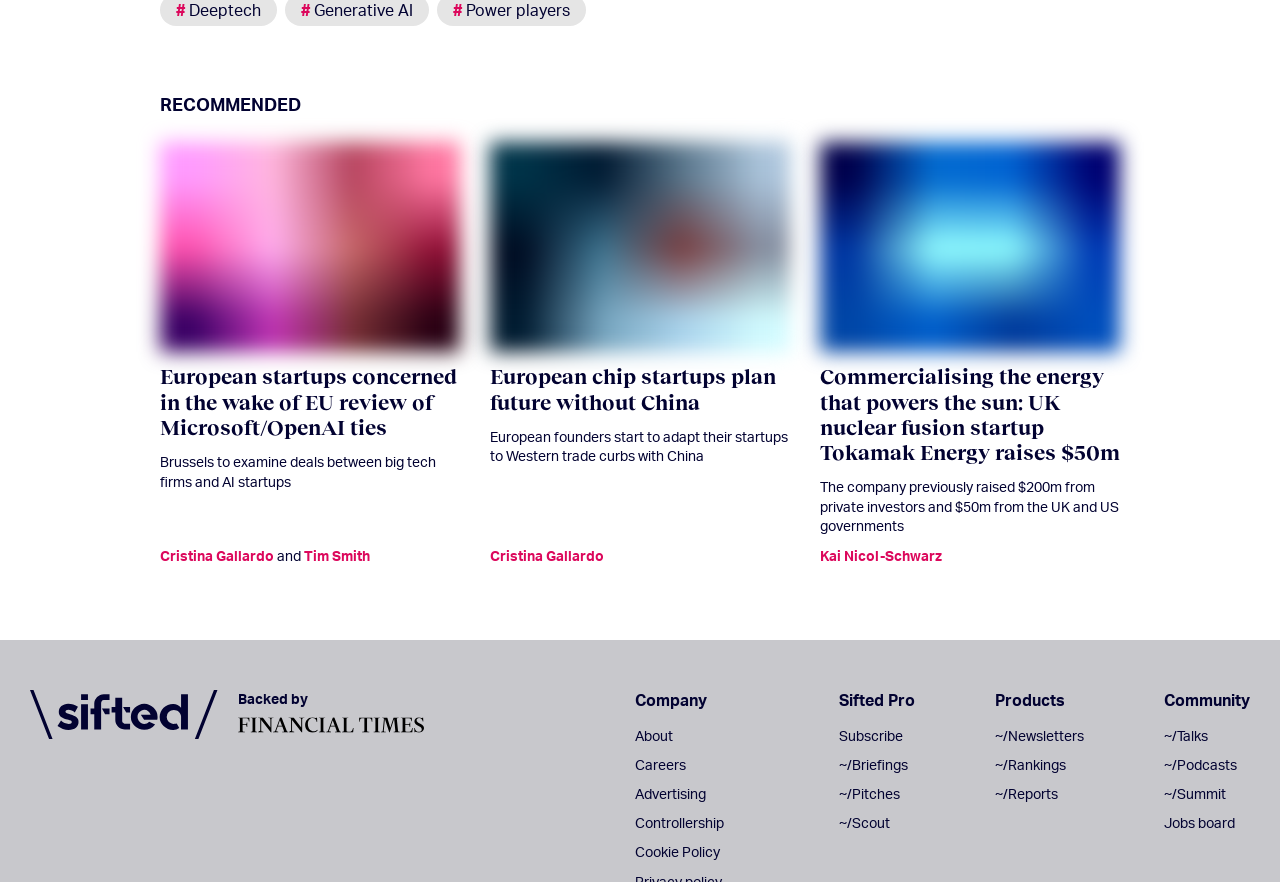Using the webpage screenshot, locate the HTML element that fits the following description and provide its bounding box: "~/Briefings".

[0.655, 0.857, 0.709, 0.878]